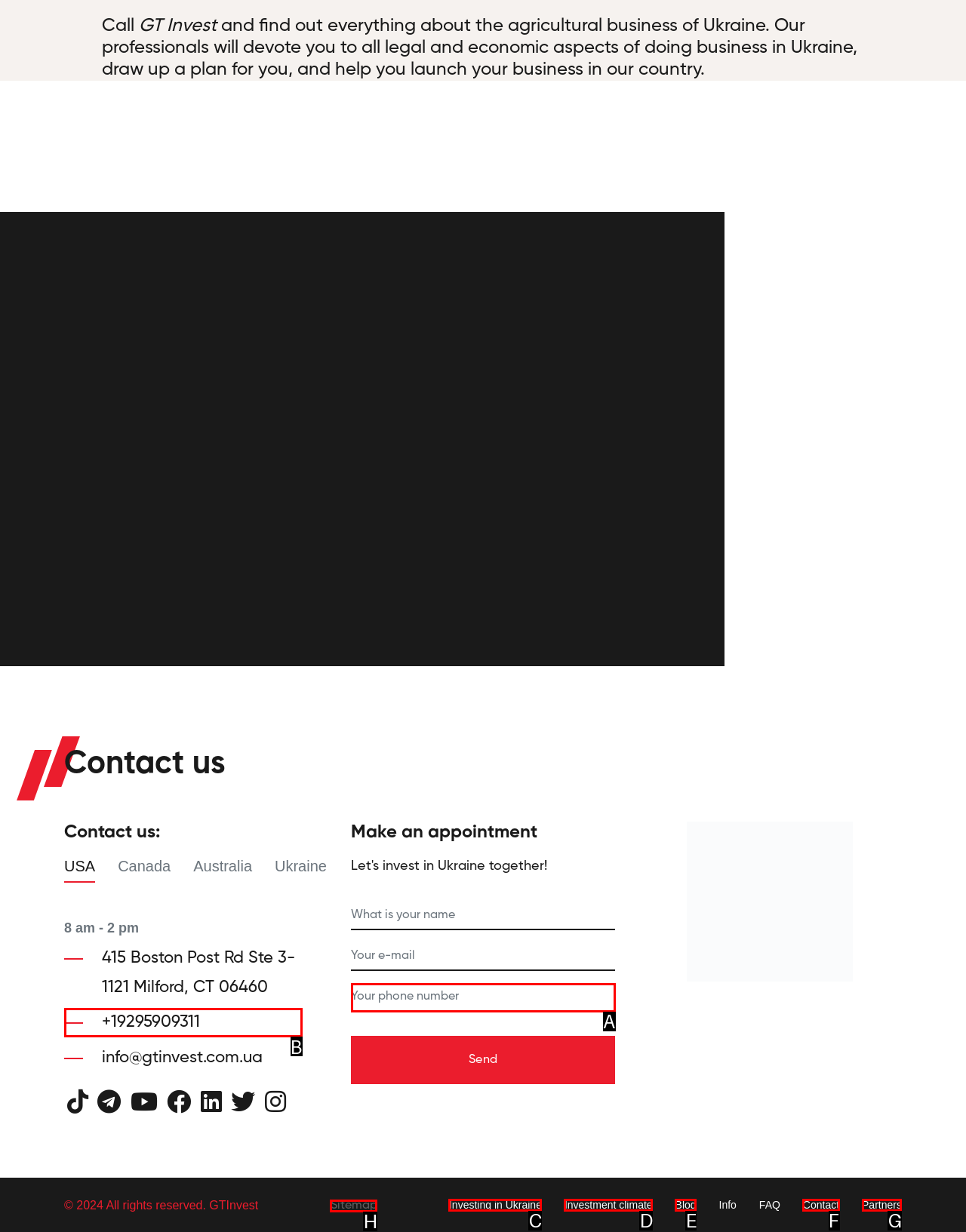What letter corresponds to the UI element described here: name="f_phone" placeholder="Your phone number"
Reply with the letter from the options provided.

A